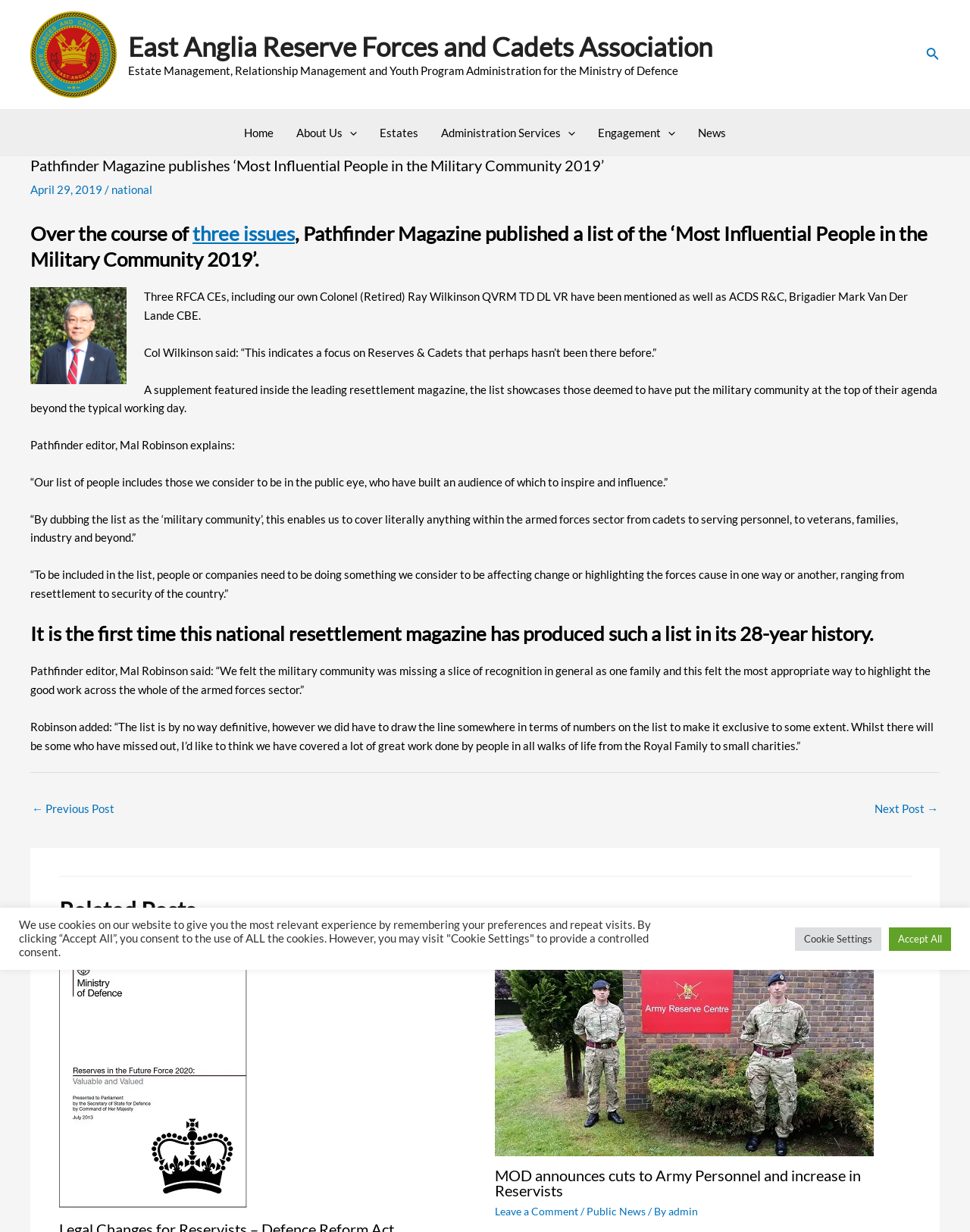Please answer the following question using a single word or phrase: 
What is the name of the editor of Pathfinder Magazine?

Mal Robinson